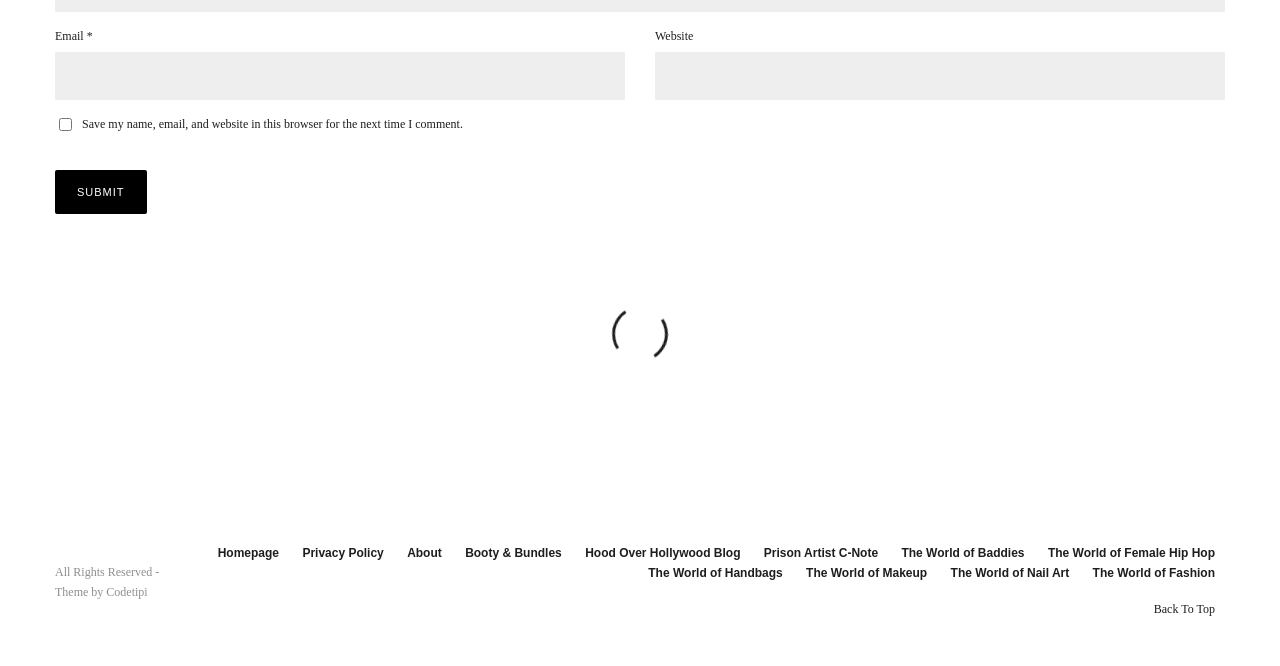Please reply with a single word or brief phrase to the question: 
What is the function of the 'Submit' button?

Submit comment